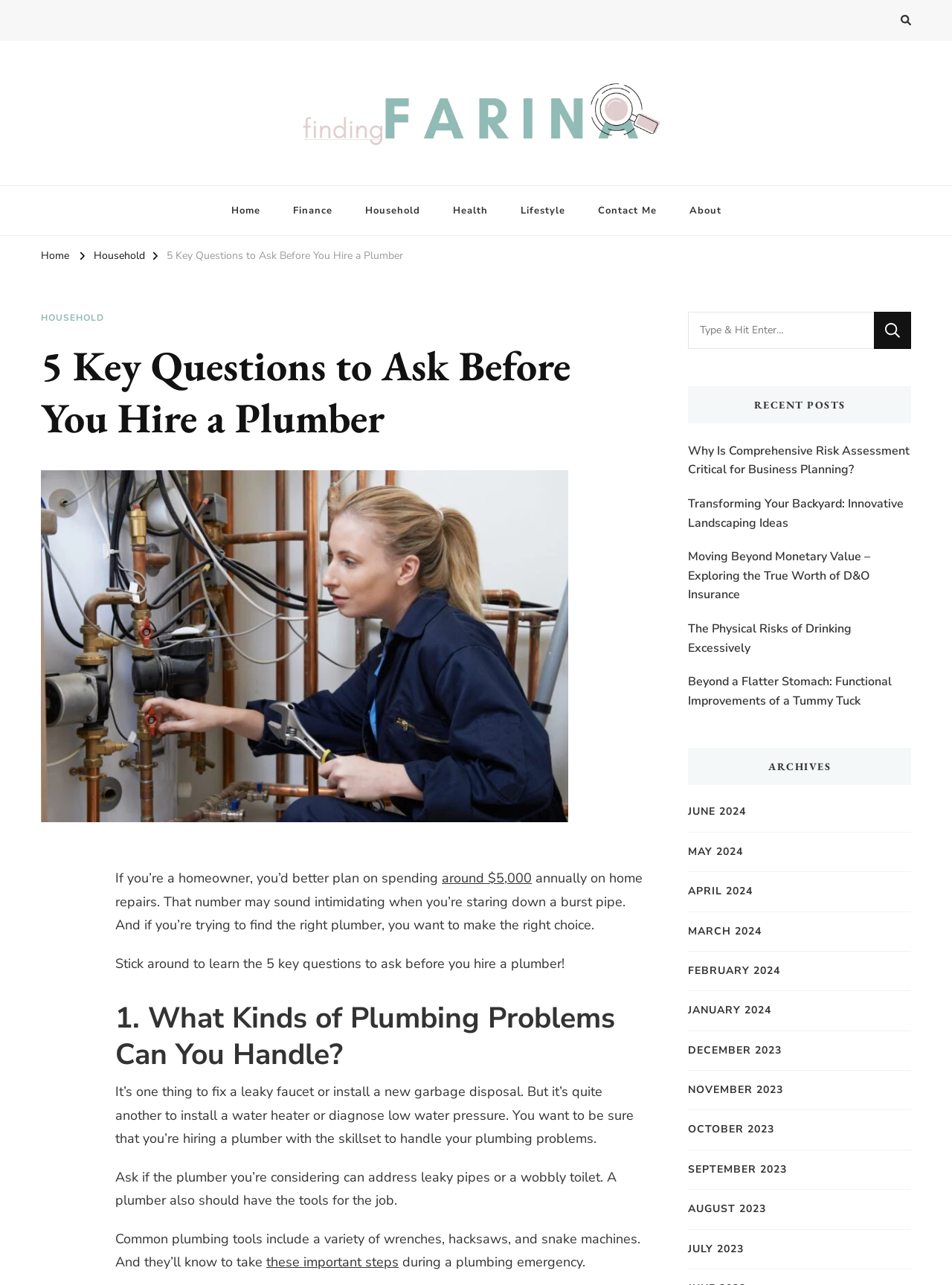Find the bounding box coordinates for the element that must be clicked to complete the instruction: "Read the '5 Key Questions to Ask Before You Hire a Plumber' article". The coordinates should be four float numbers between 0 and 1, indicated as [left, top, right, bottom].

[0.175, 0.193, 0.423, 0.204]